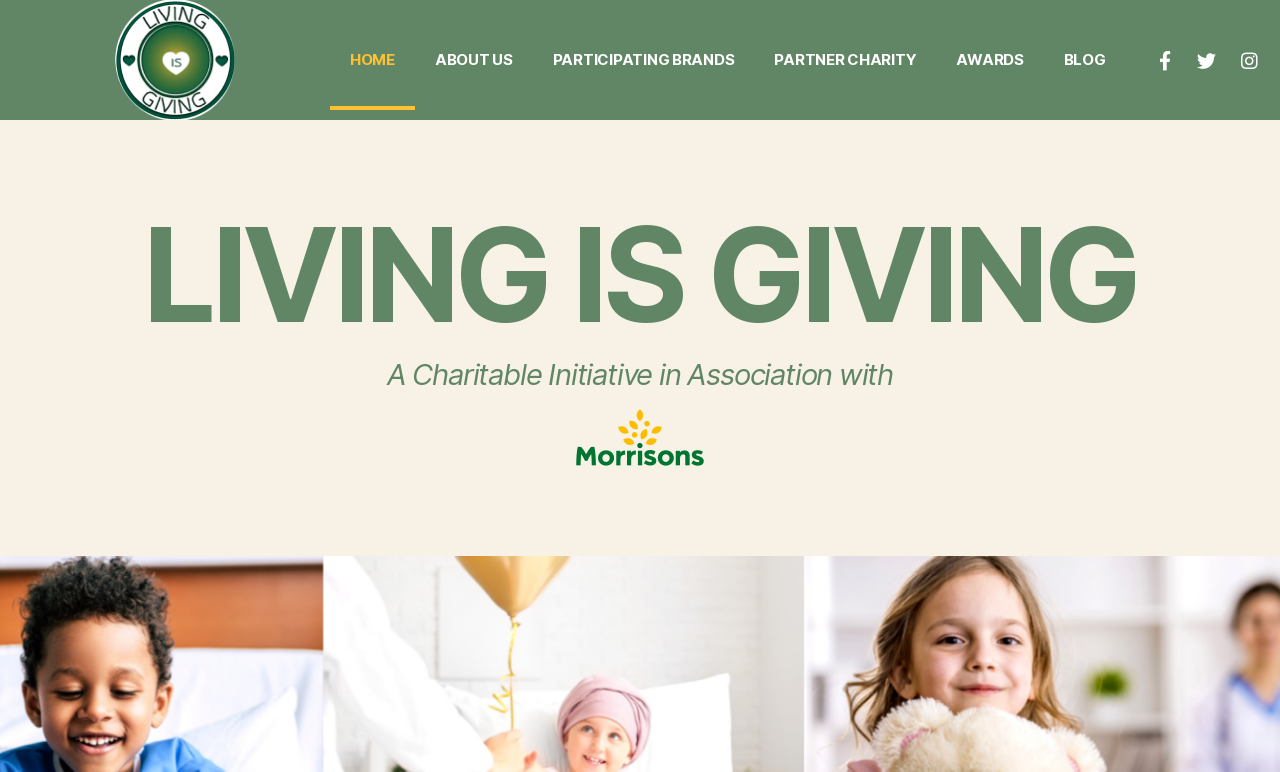How many social media links are there?
Provide a concise answer using a single word or phrase based on the image.

3